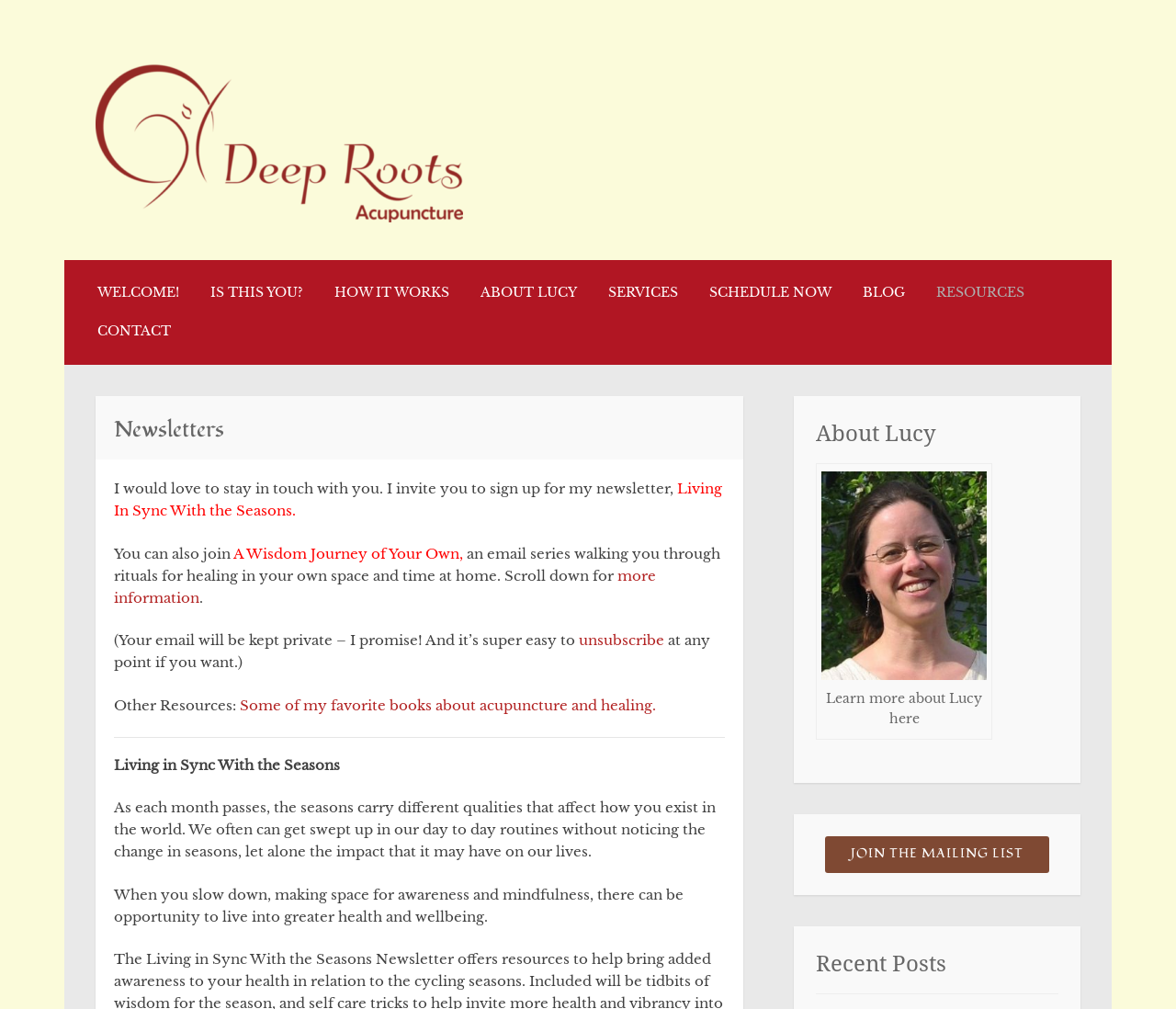Please extract the primary headline from the webpage.

Deep Roots Acupuncture